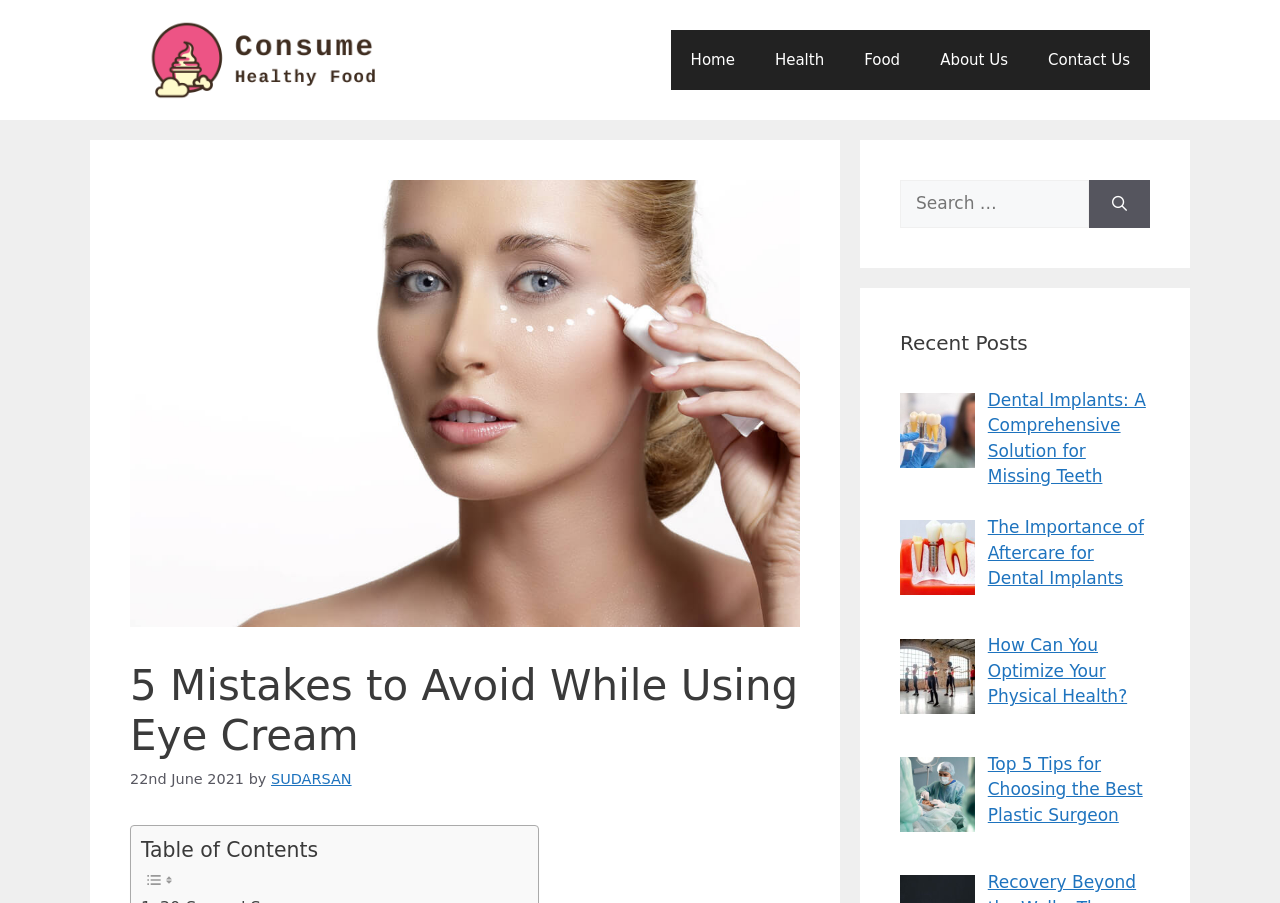Please analyze the image and provide a thorough answer to the question:
What is the purpose of the search box?

The search box is located in the complementary section, and it is accompanied by a button labeled 'Search'. This suggests that the purpose of the search box is to allow users to search for articles on the website.